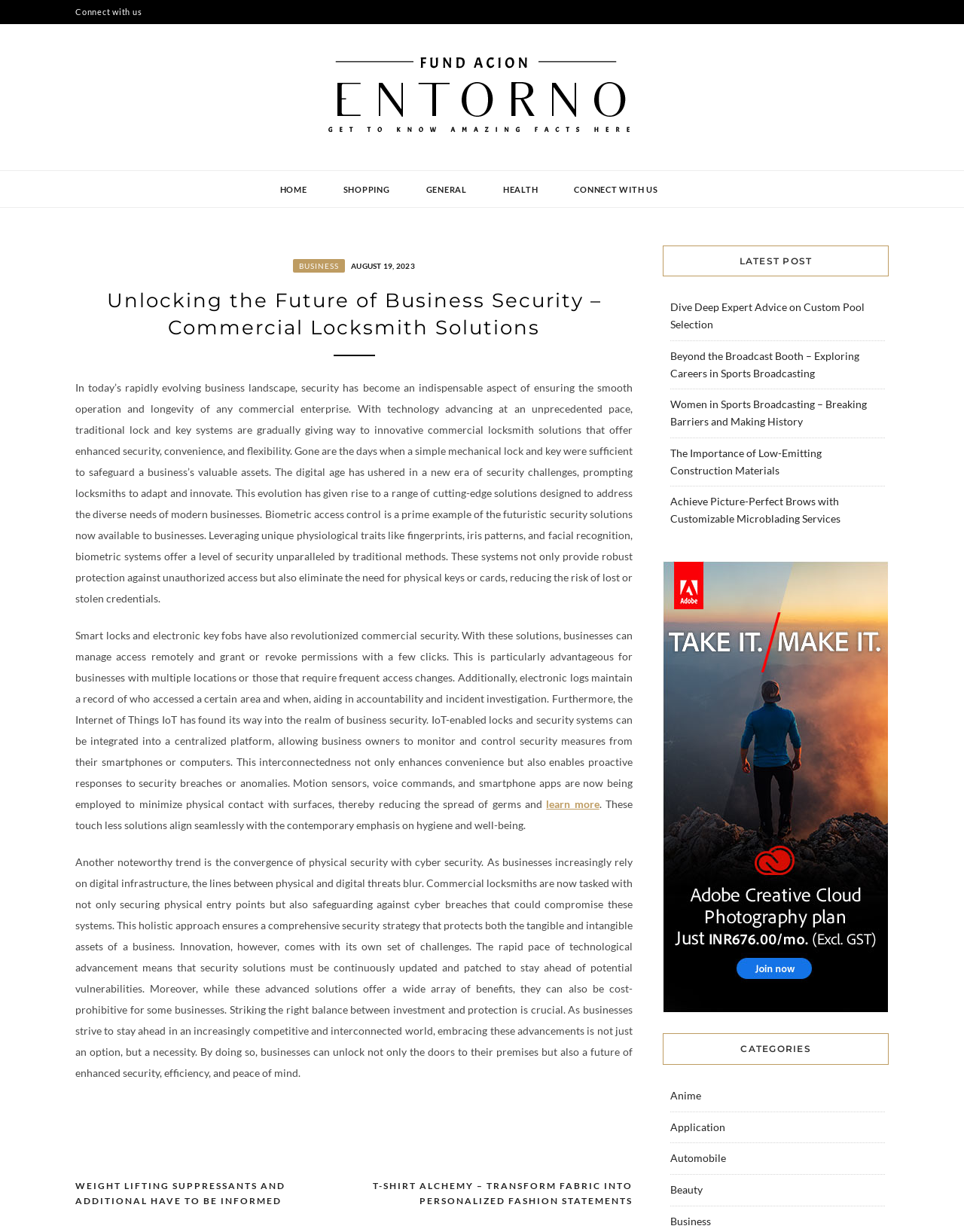Please locate the clickable area by providing the bounding box coordinates to follow this instruction: "Click on 'HOME'".

[0.286, 0.139, 0.322, 0.169]